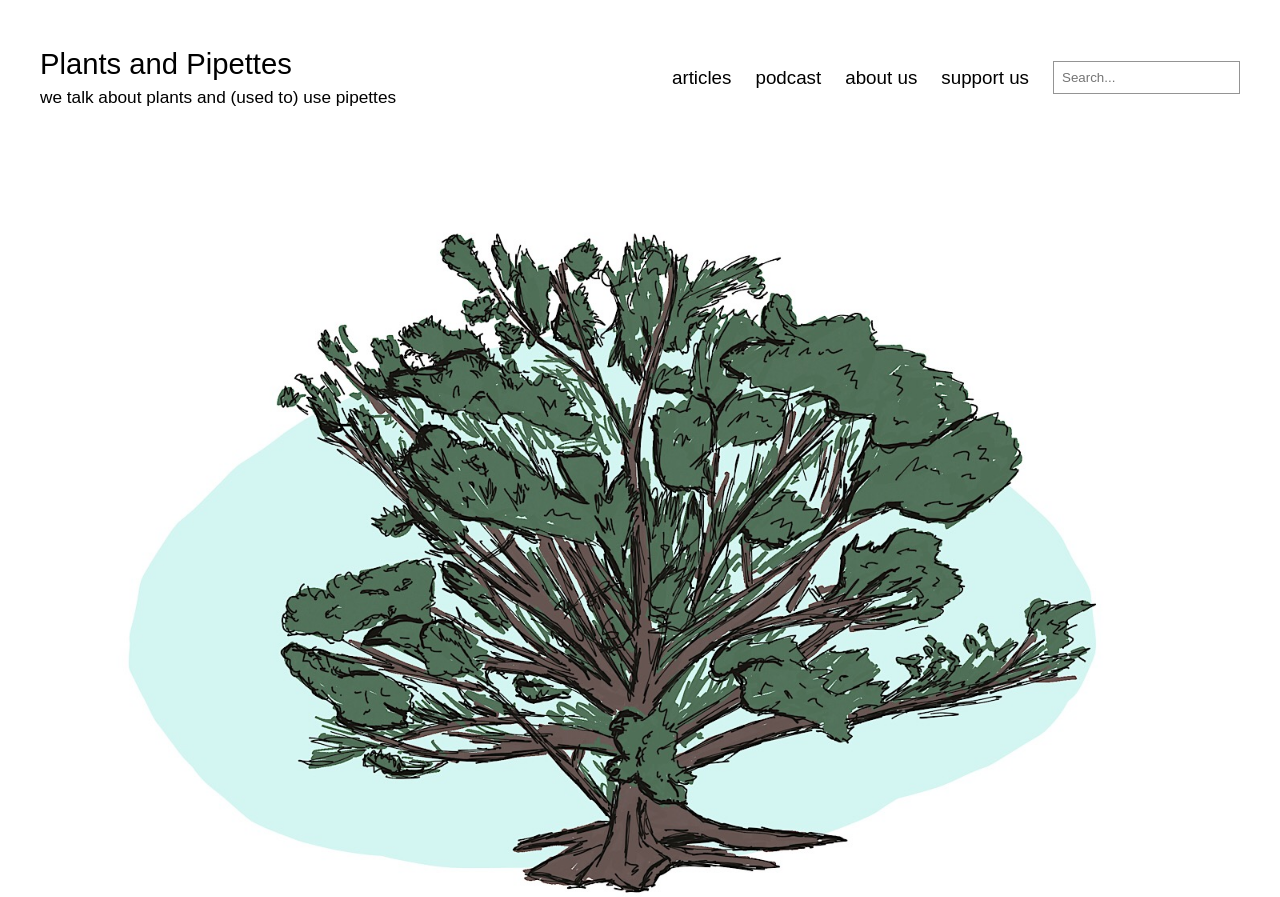Answer the question in a single word or phrase:
What are the main categories in the navigation menu?

articles, podcast, about us, support us